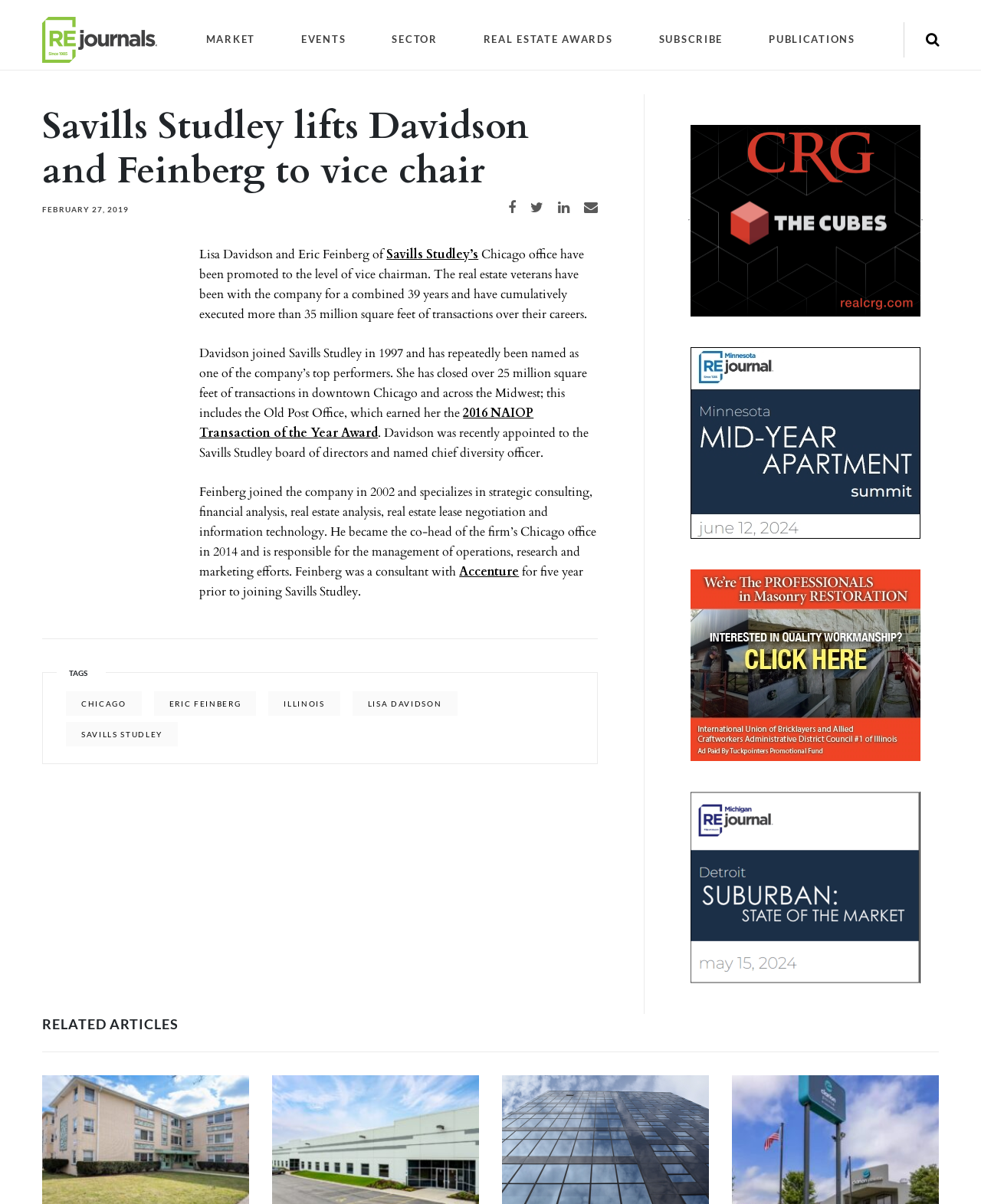What is the name of the company Eric Feinberg worked for before joining Savills Studley?
Ensure your answer is thorough and detailed.

I found the answer by reading the sentence 'He became the co-head of the firm’s Chicago office in 2014 and is responsible for the management of operations, research and marketing efforts. Feinberg was a consultant with Accenture for five years prior to joining Savills Studley.'